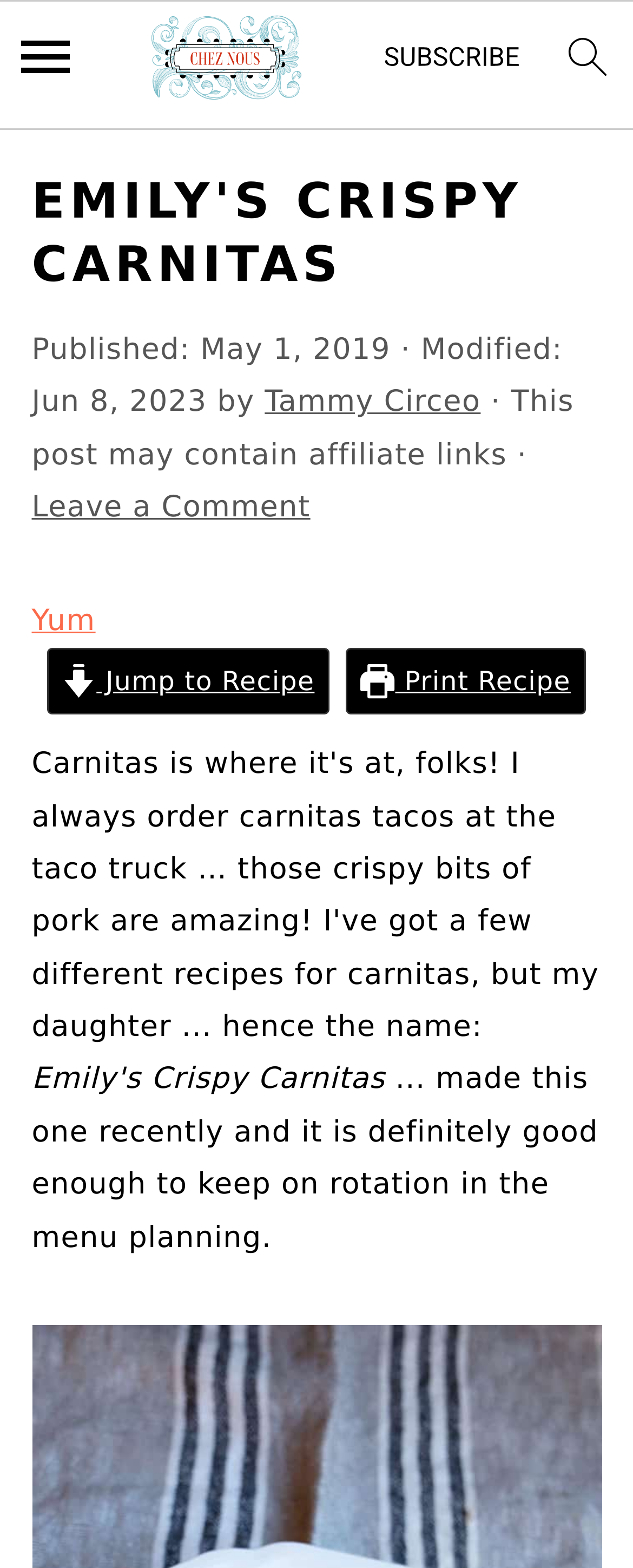Determine the bounding box coordinates for the HTML element described here: "Yum".

[0.05, 0.385, 0.151, 0.407]